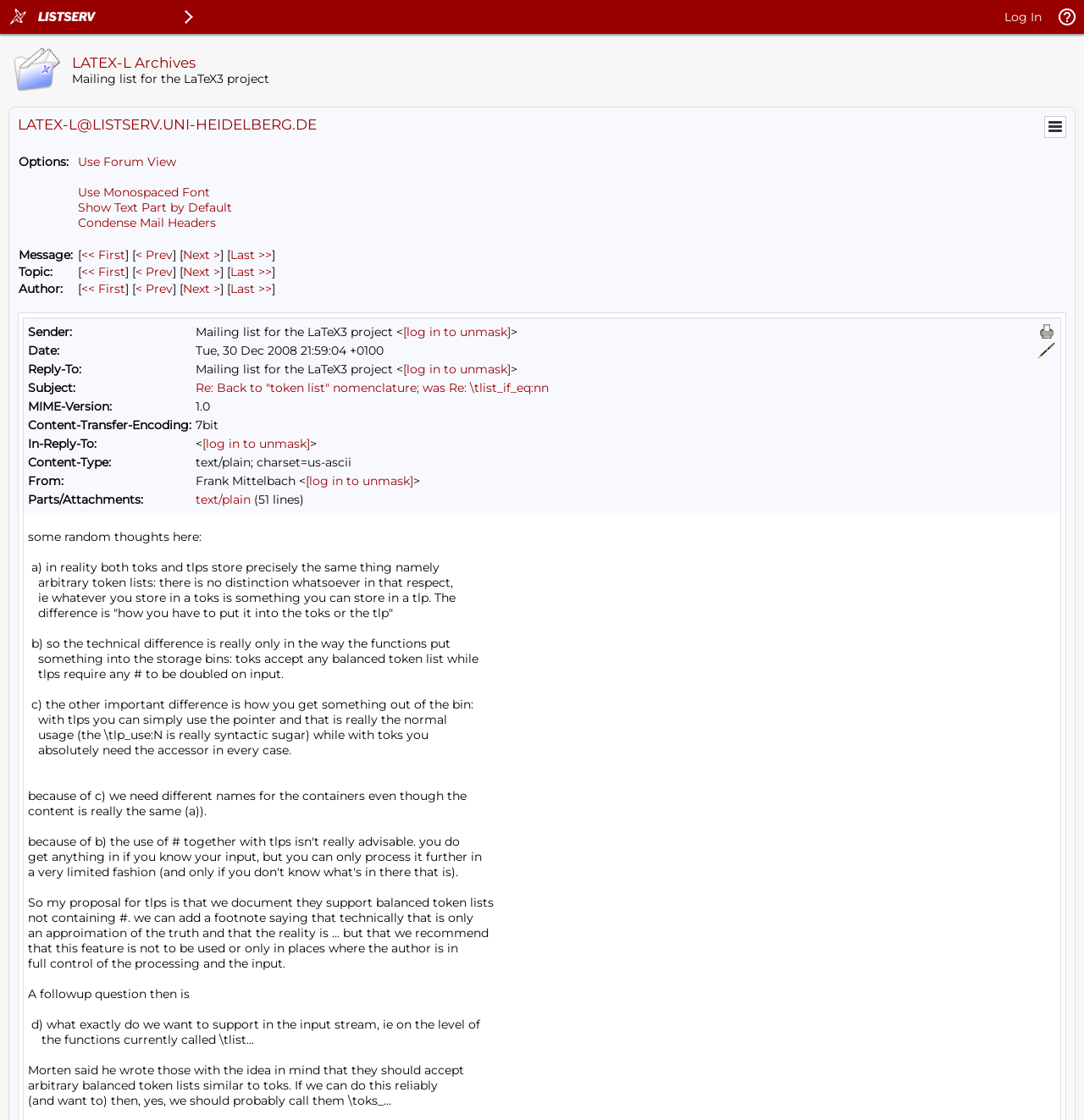Present a detailed account of what is displayed on the webpage.

The webpage is an archive page for the LATEX-L mailing list, which is a discussion forum for the LaTeX3 project. At the top of the page, there are three images: the LISTSERV email list manager logo, the LISTSERV.UNI-HEIDELBERG.DE logo, and the LISTSERV Menu icon. 

Below the images, there is a login section with a "Log In" link and a help icon. 

The main content of the page is divided into two sections. The left section contains the mailing list information, including the list name, description, and email address. There is also a menu section with links to options such as "Use Forum View", "Use Monospaced Font", and "Show Text Part by Default". 

The right section contains navigation links to move through the message list, including "First Message", "Prev Message", "Next Message", and "Last Message". There are also links to navigate by topic and author. 

Further down the page, there is a table with a "Print" and "Reply" link, as well as a table with information about the sender and the mailing list.